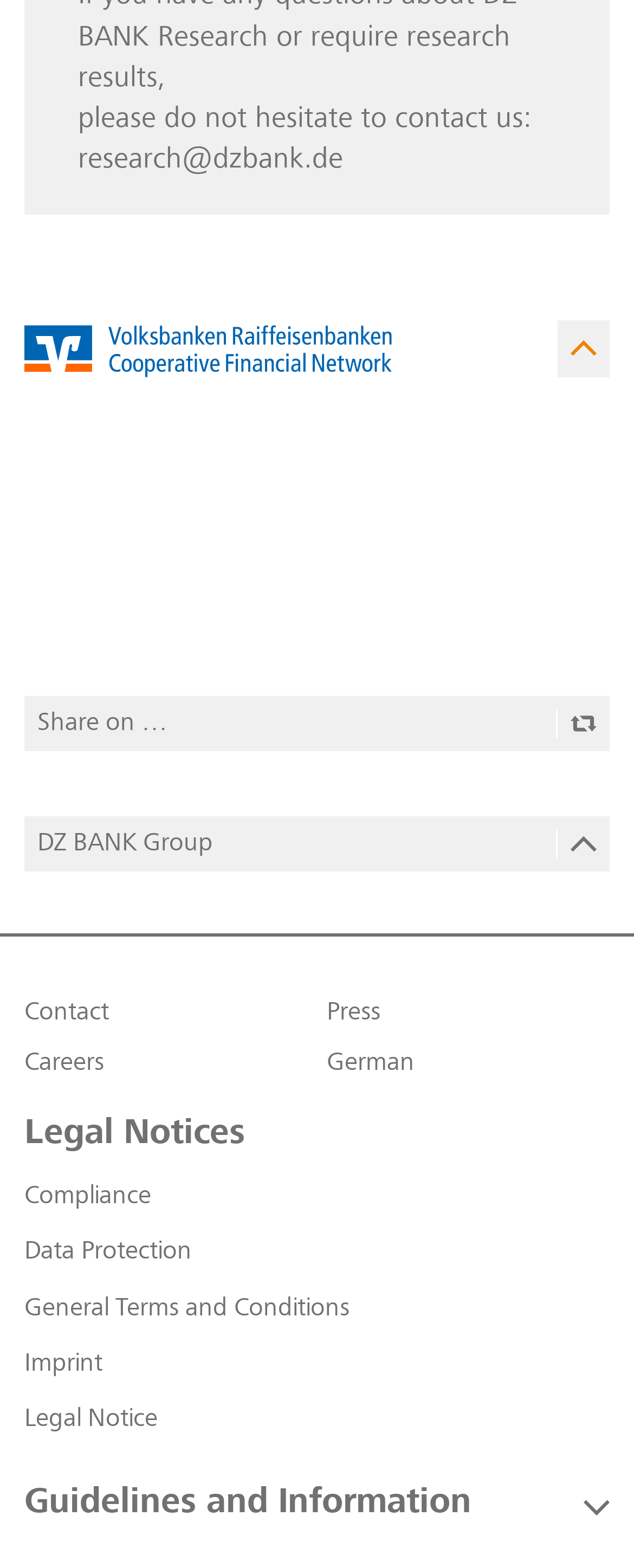Determine the bounding box coordinates for the element that should be clicked to follow this instruction: "View the imprint". The coordinates should be given as four float numbers between 0 and 1, in the format [left, top, right, bottom].

[0.038, 0.862, 0.162, 0.878]